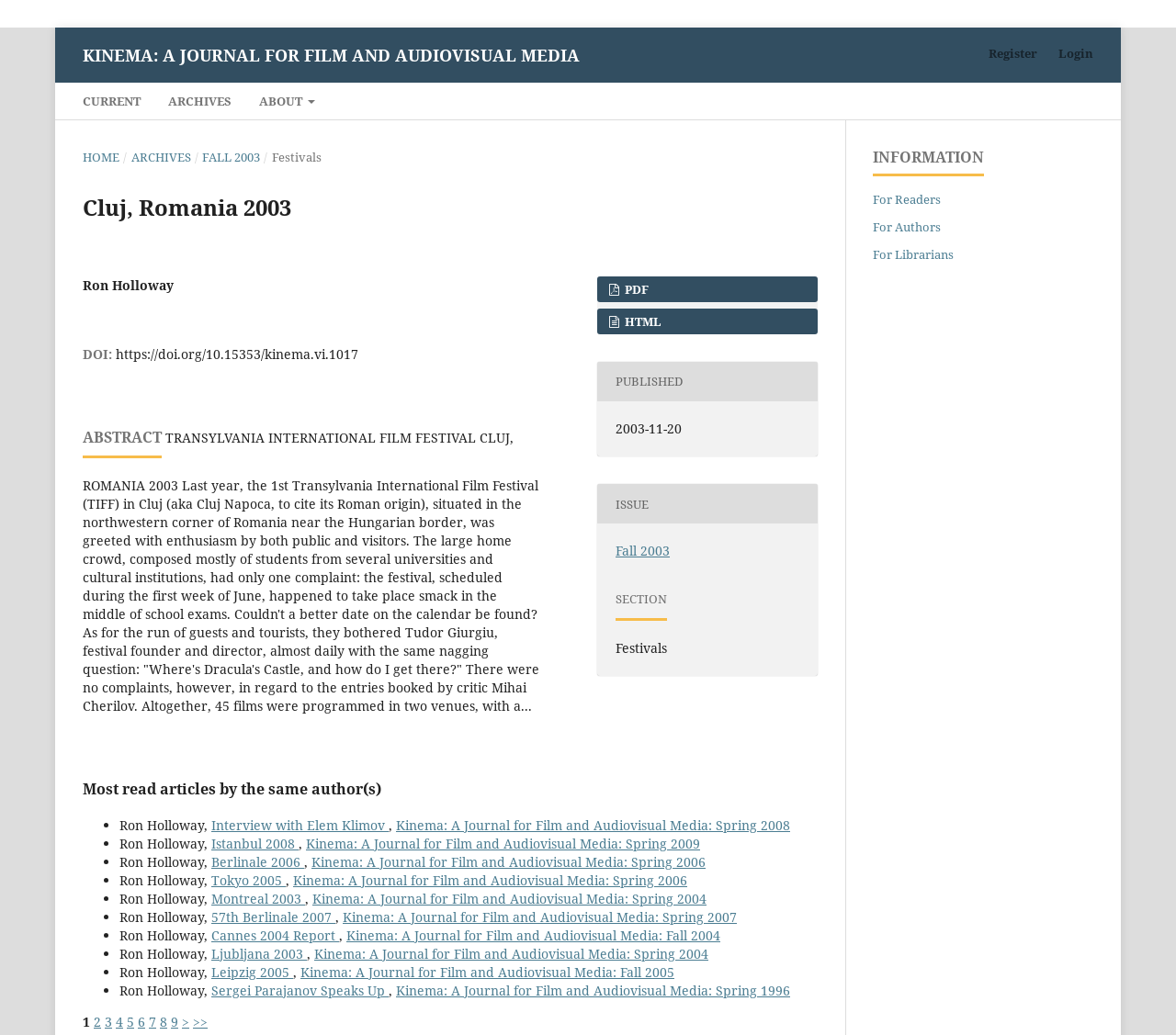What are the formats available for the article?
Give a comprehensive and detailed explanation for the question.

The formats available for the article can be found in the link elements with the icons 'PDF' and 'HTML' which are located at the top right corner of the article section.